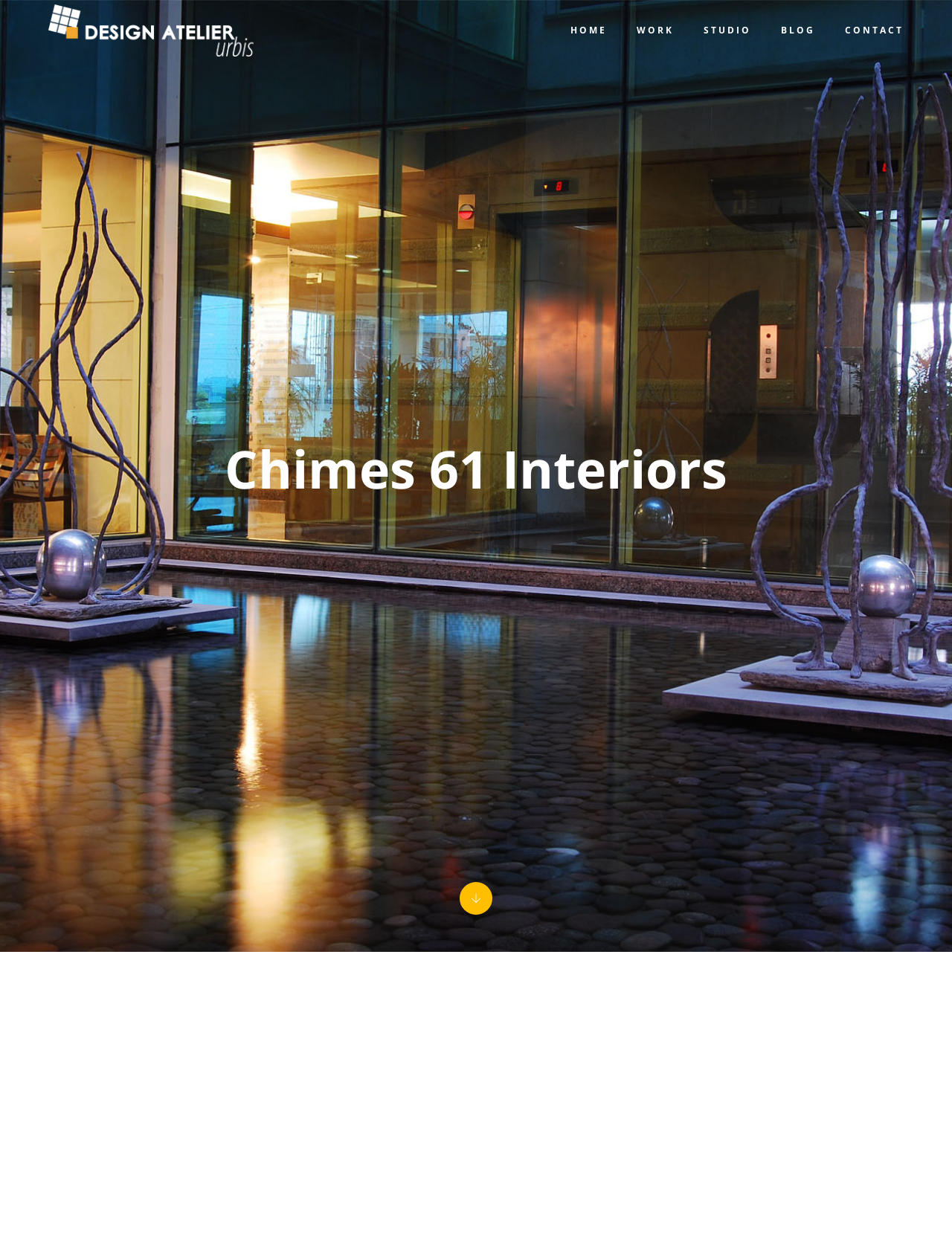Use a single word or phrase to answer the following:
How many navigation links are at the top of the webpage?

5